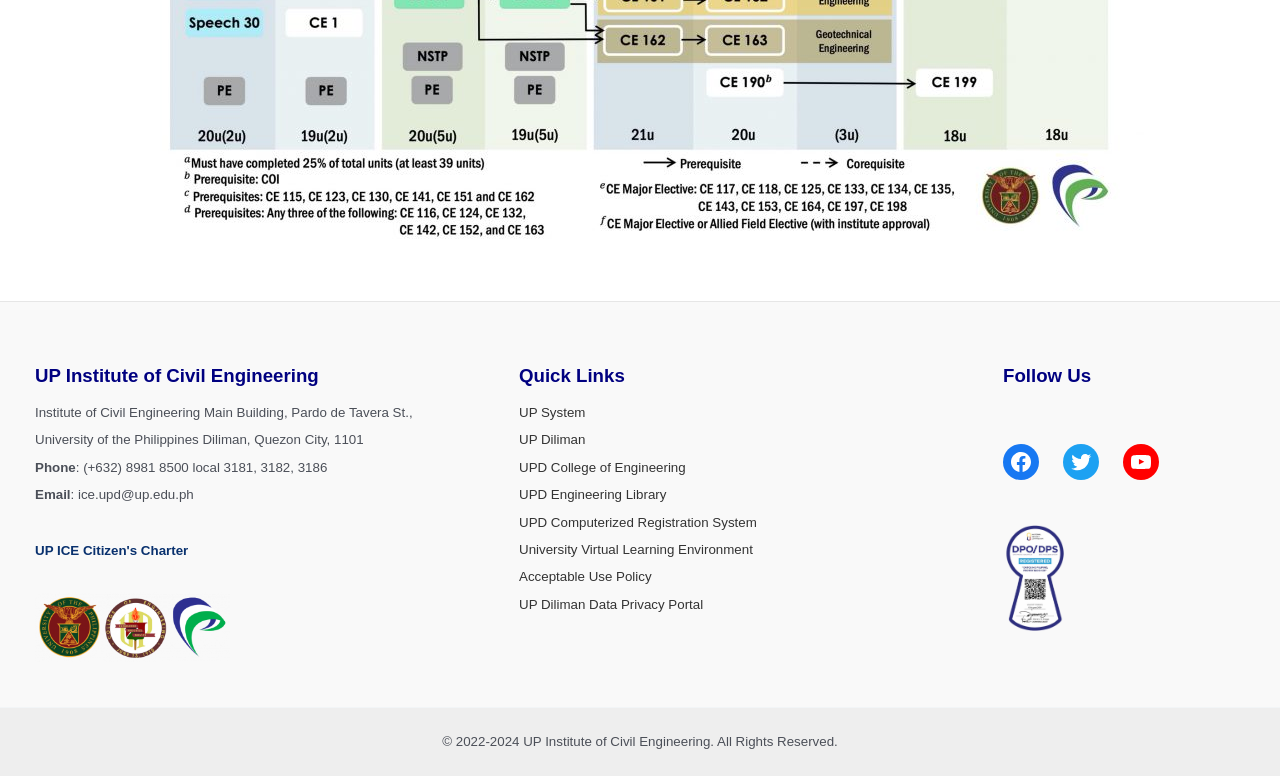What is the name of the institute?
Using the image, answer in one word or phrase.

UP Institute of Civil Engineering